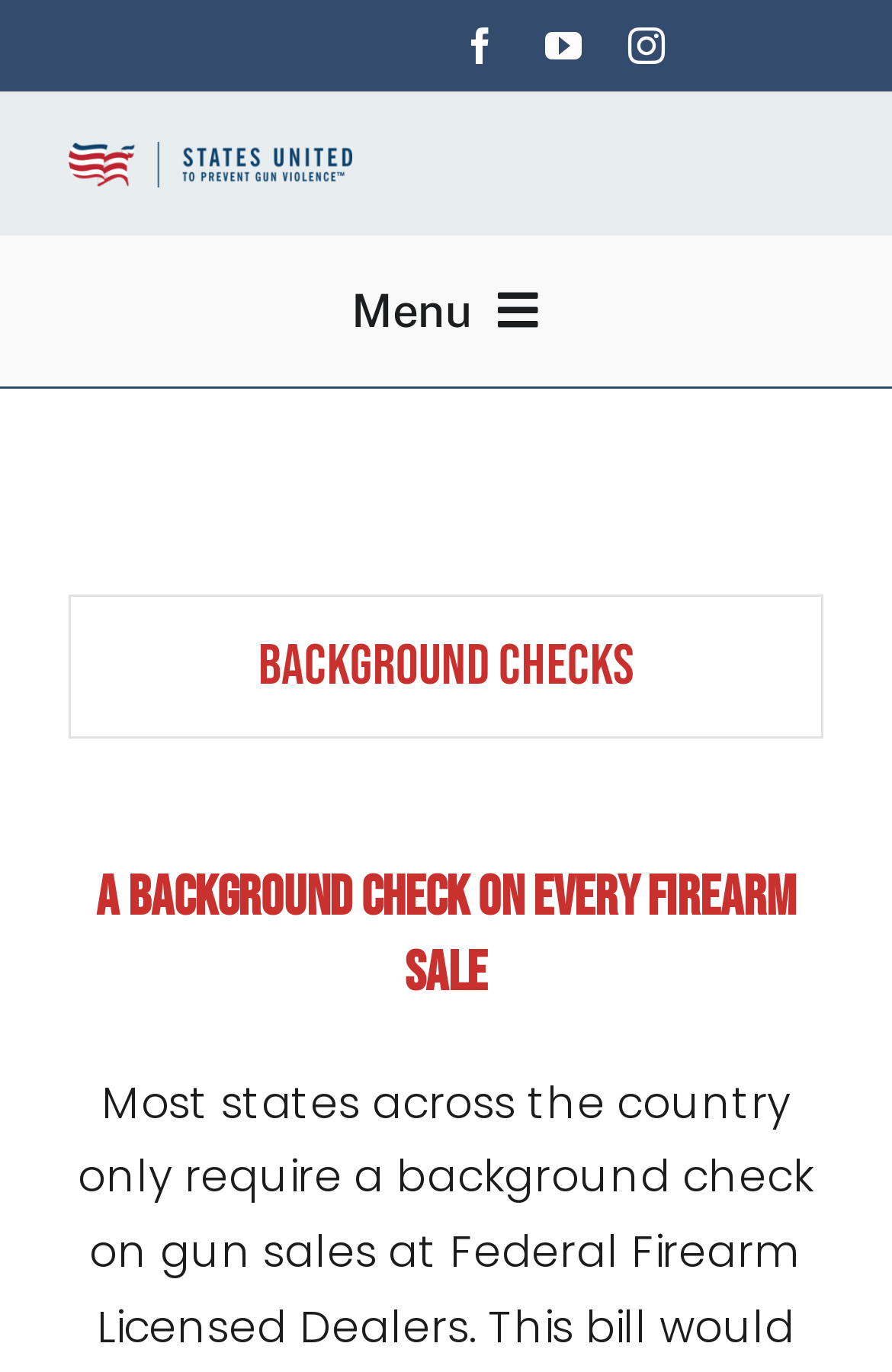Identify the bounding box coordinates of the section to be clicked to complete the task described by the following instruction: "Visit the States United to Prevent Gun Violence facebook page". The coordinates should be four float numbers between 0 and 1, formatted as [left, top, right, bottom].

[0.518, 0.02, 0.56, 0.047]